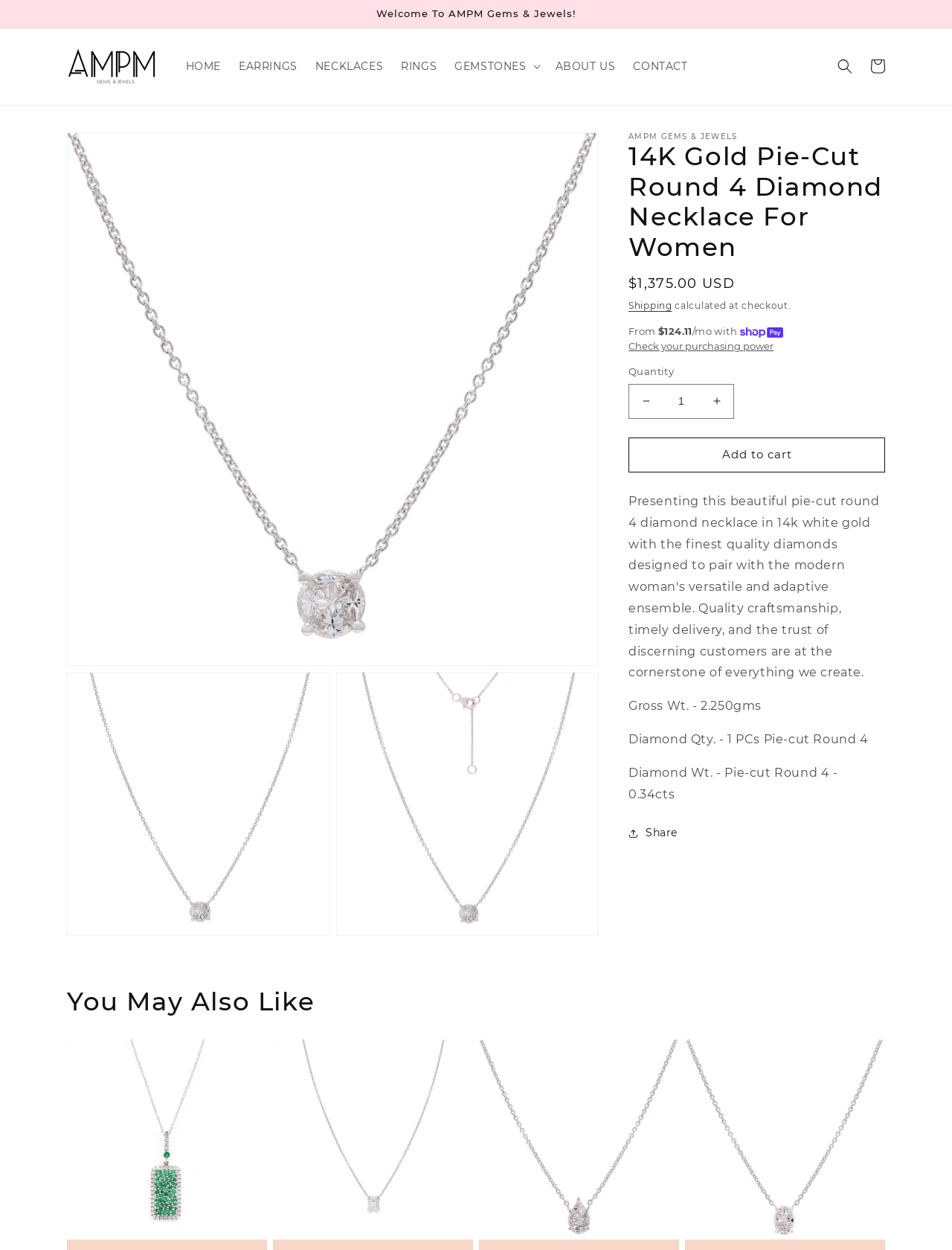Identify the first-level heading on the webpage and generate its text content.

14K Gold Pie-Cut Round 4 Diamond Necklace For Women